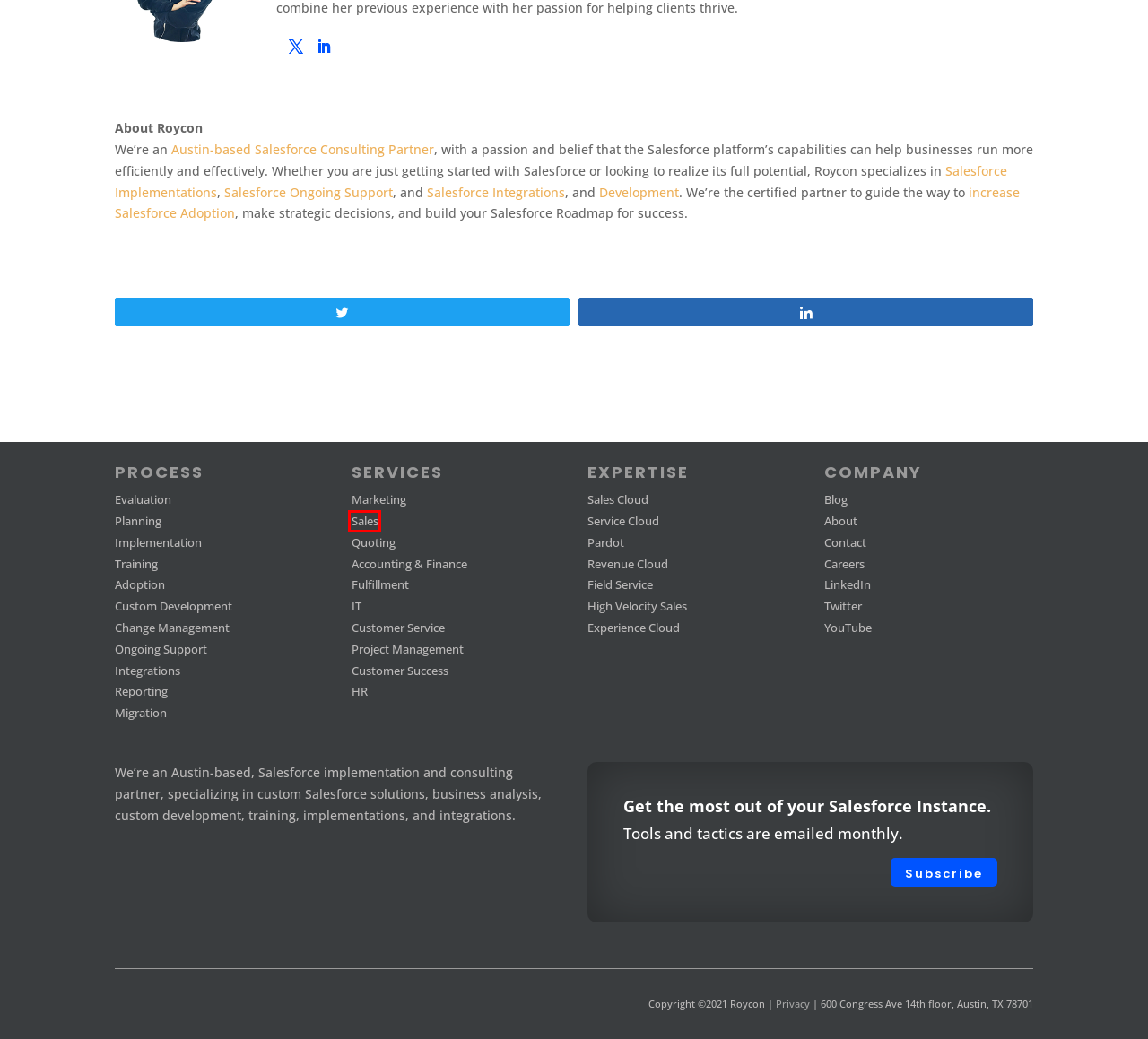You have a screenshot of a webpage with an element surrounded by a red bounding box. Choose the webpage description that best describes the new page after clicking the element inside the red bounding box. Here are the candidates:
A. Salesforce for Sales - Roycon
B. Your Salesforce Field Service Implementation Partner - Roycon
C. High Velocity Sales - Roycon
D. Salesforce for Project Management - Roycon
E. Customer Success with Salesforce - Roycon
F. Salesforce for Marketing - Roycon
G. Your Salesforce Pardot Implementation Partner - Roycon
H. Salesforce For Finance and Accounting - Roycon

A